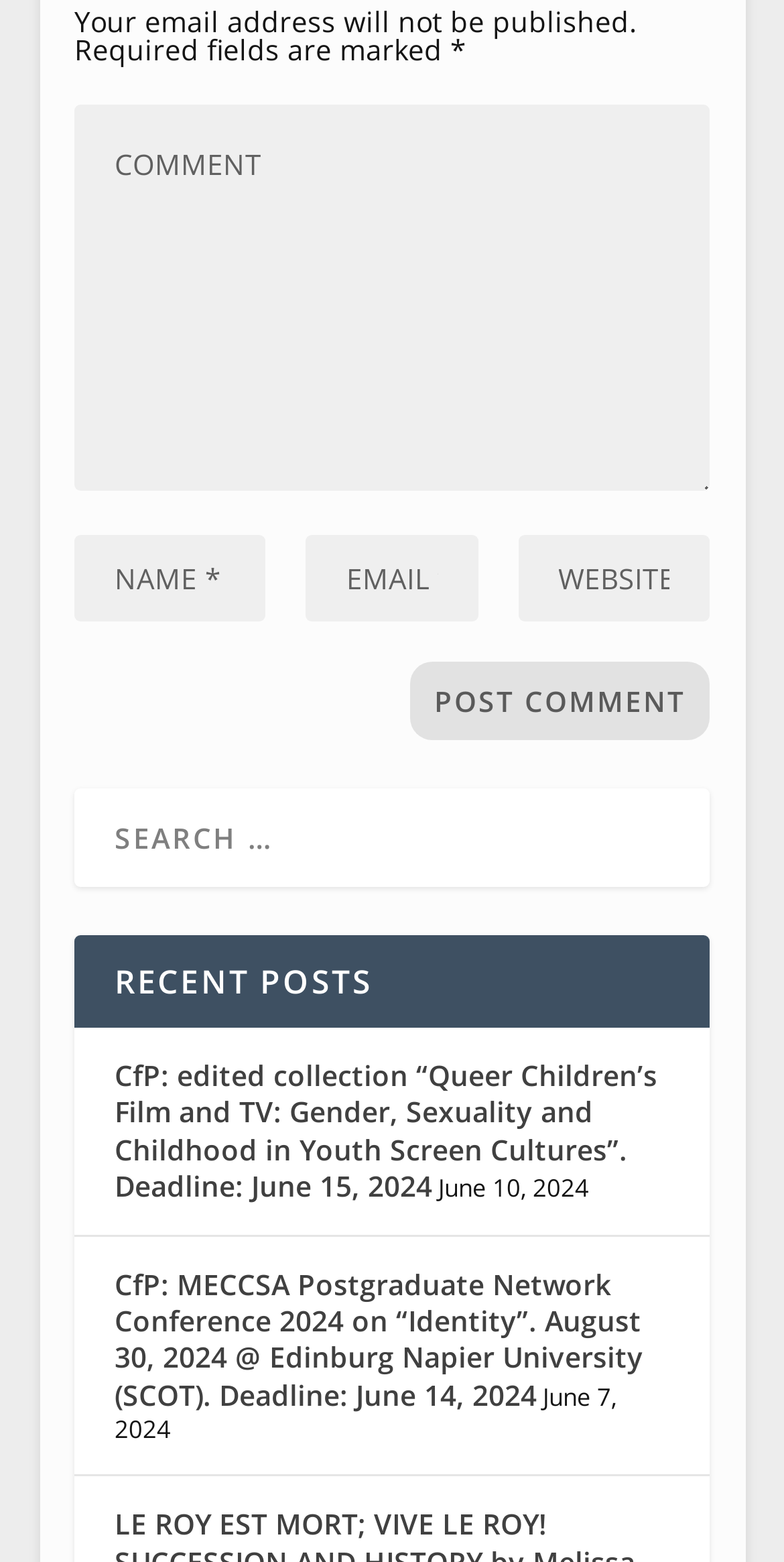Refer to the image and provide an in-depth answer to the question: 
What is the purpose of the search box?

The search box is located at the bottom of the webpage, and it allows users to search for specific content within the website. The search box is a common feature on websites, and its purpose is to help users quickly find what they are looking for.